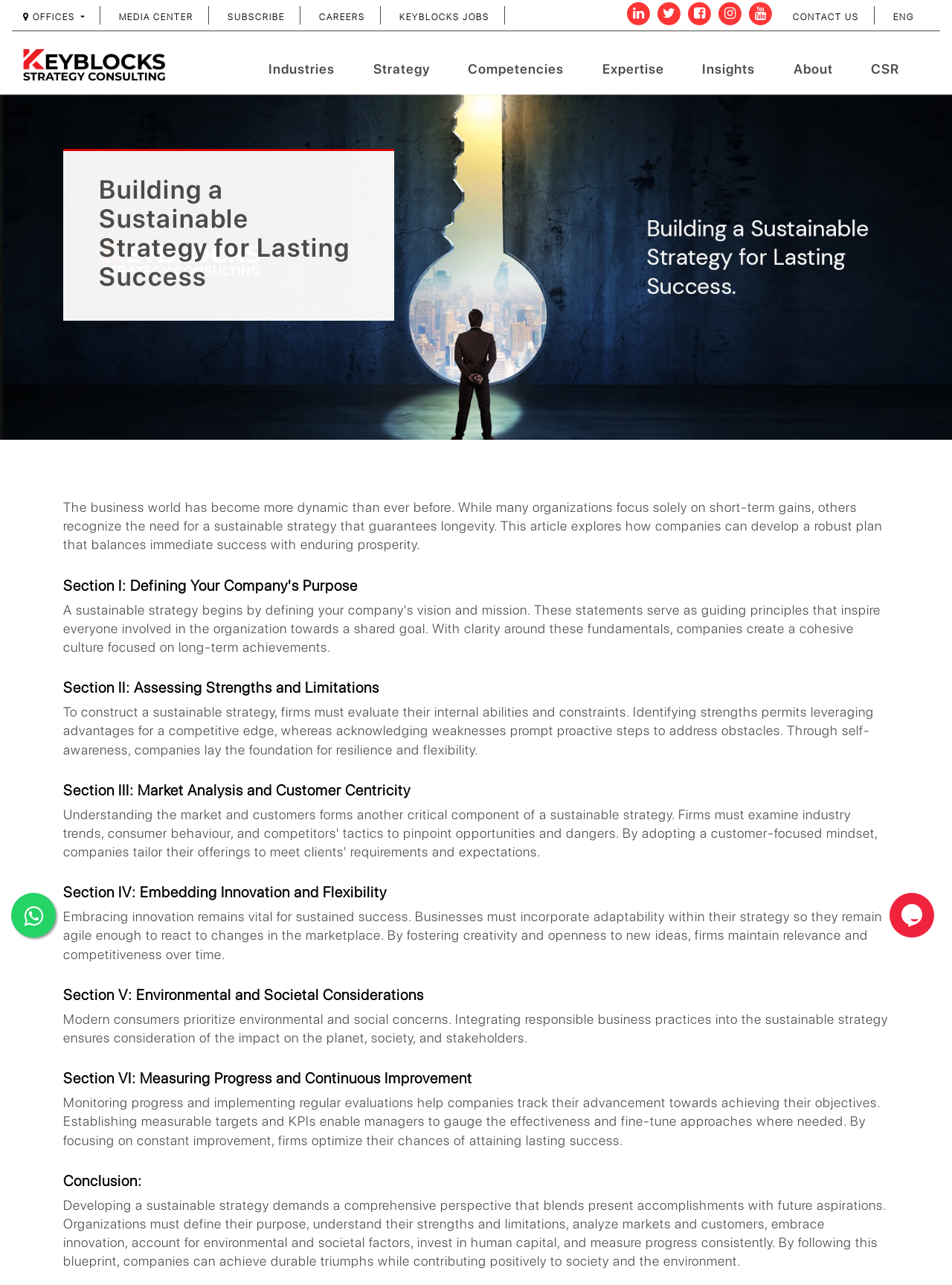Identify the bounding box coordinates of the clickable region necessary to fulfill the following instruction: "Click the OFFICES link". The bounding box coordinates should be four float numbers between 0 and 1, i.e., [left, top, right, bottom].

[0.024, 0.009, 0.102, 0.017]